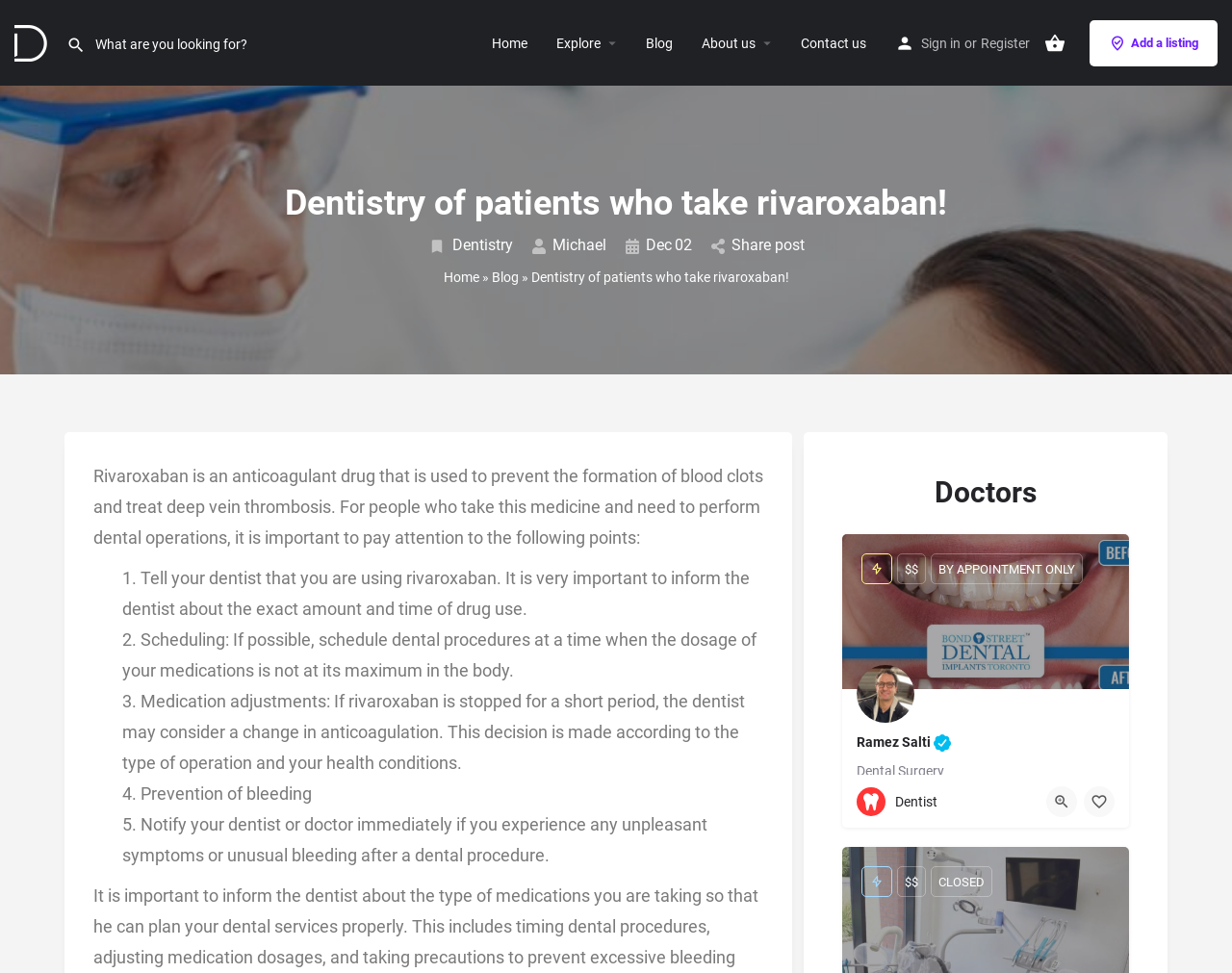Find the bounding box coordinates of the area to click in order to follow the instruction: "Search for something".

[0.054, 0.018, 0.288, 0.07]